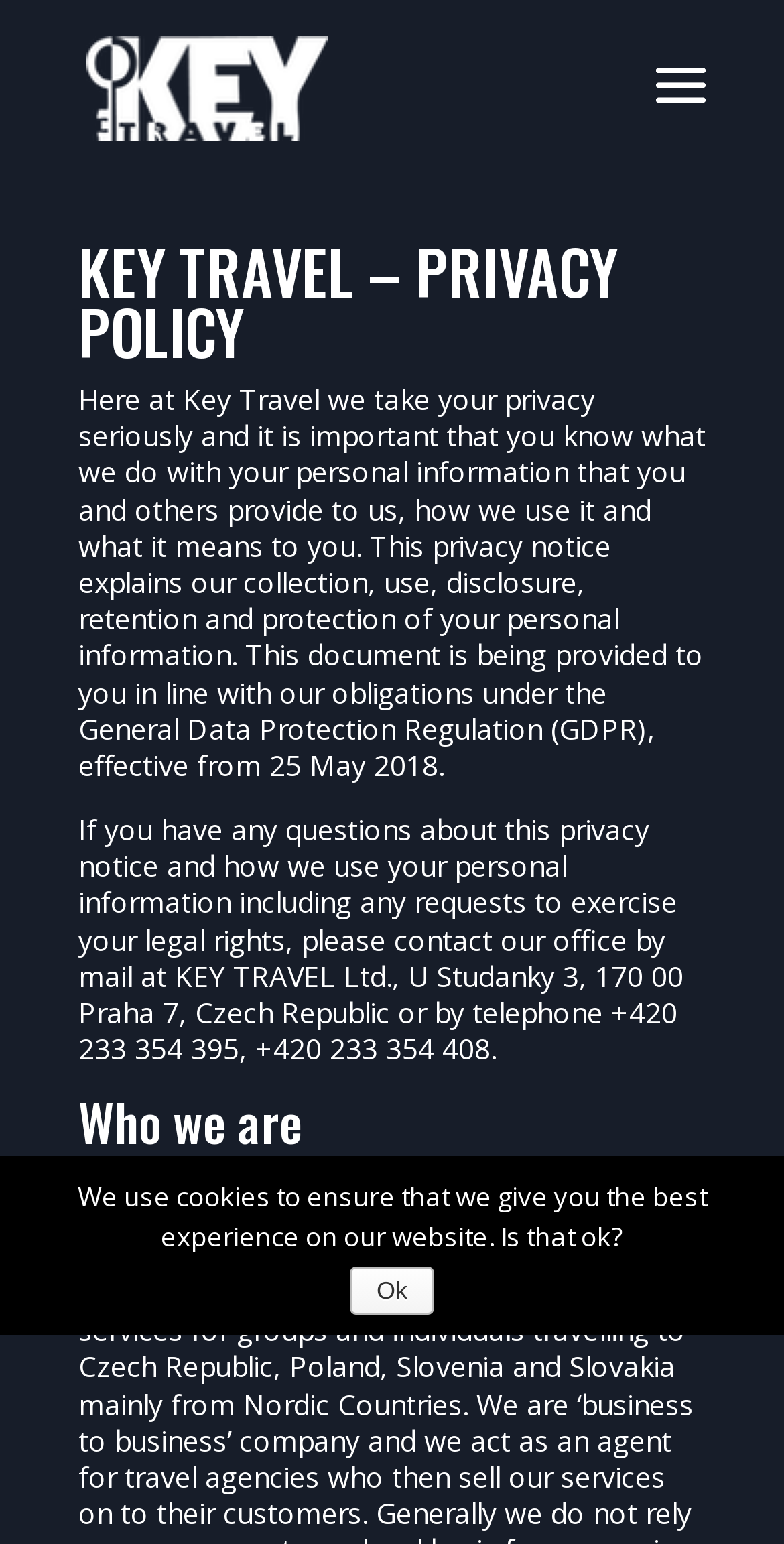From the given element description: "Ok", find the bounding box for the UI element. Provide the coordinates as four float numbers between 0 and 1, in the order [left, top, right, bottom].

[0.447, 0.82, 0.553, 0.852]